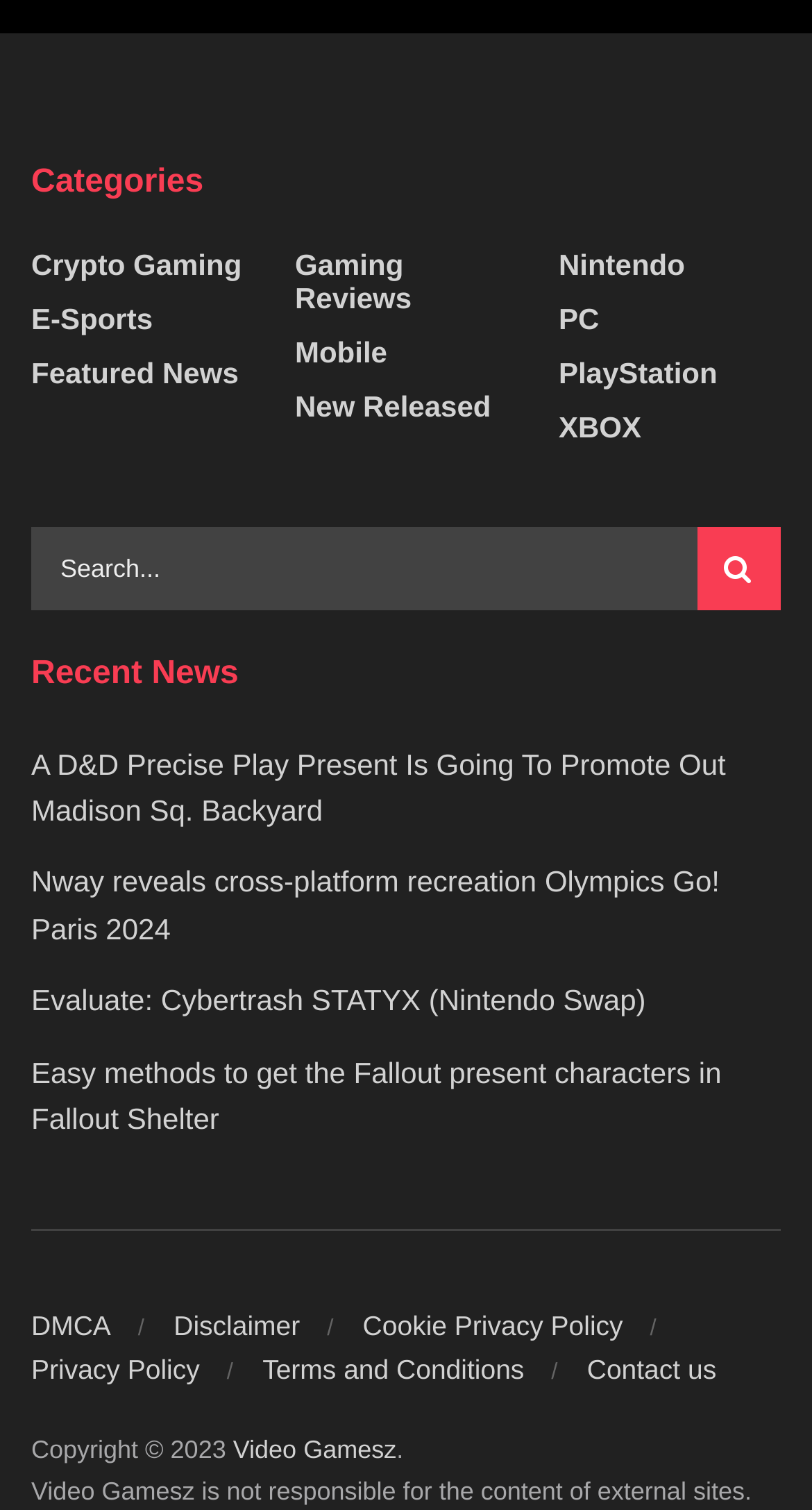Please specify the bounding box coordinates of the clickable region necessary for completing the following instruction: "Read recent news about A D&D Precise Play Present". The coordinates must consist of four float numbers between 0 and 1, i.e., [left, top, right, bottom].

[0.038, 0.495, 0.894, 0.548]